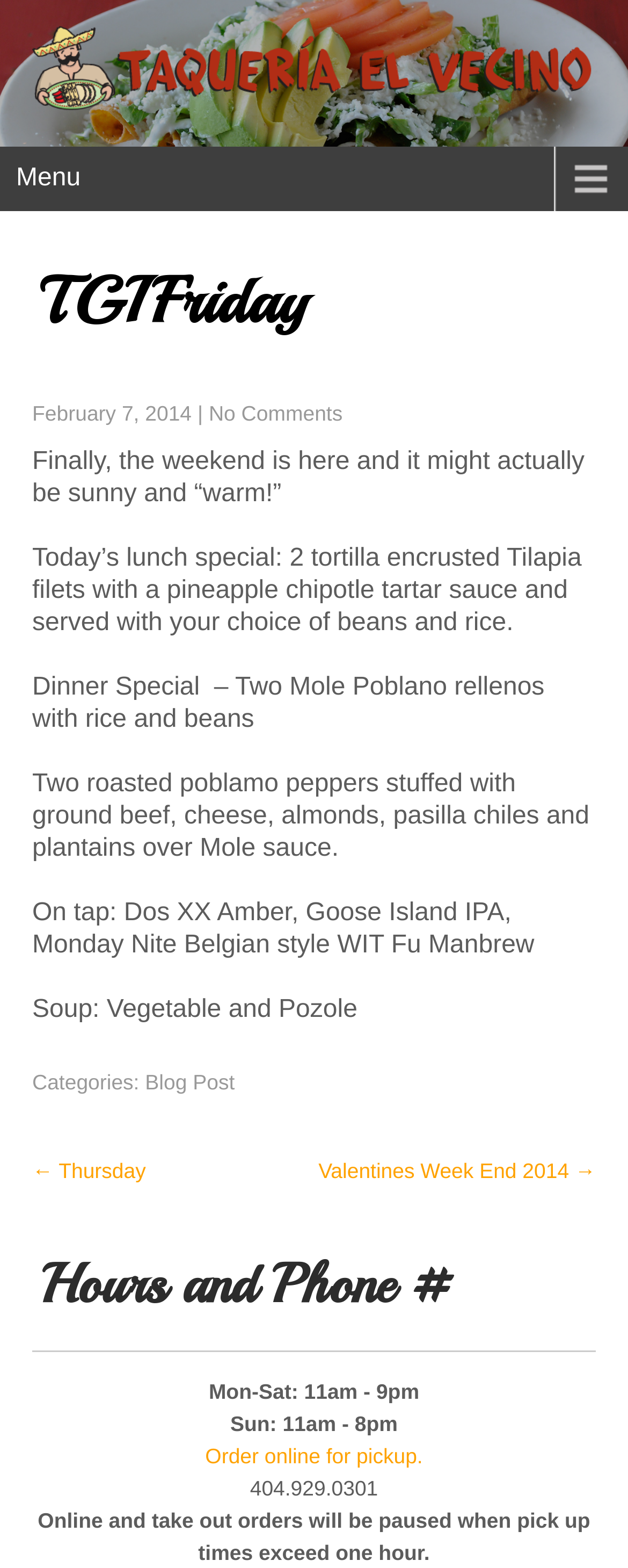Respond with a single word or short phrase to the following question: 
What is the phone number of the restaurant?

404.929.0301